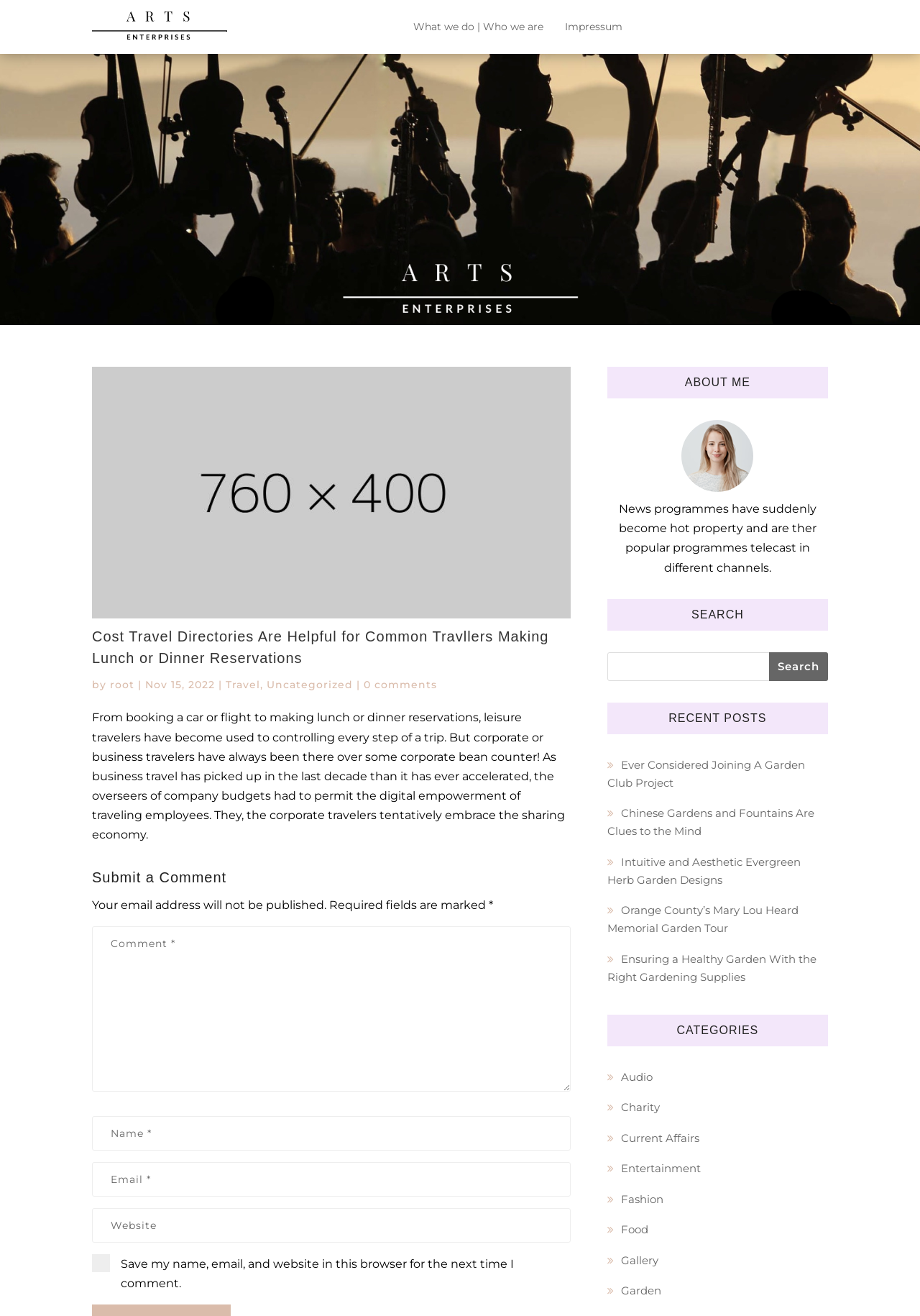Please find the bounding box coordinates of the element's region to be clicked to carry out this instruction: "Click on the 'Travel' category".

[0.245, 0.515, 0.283, 0.525]